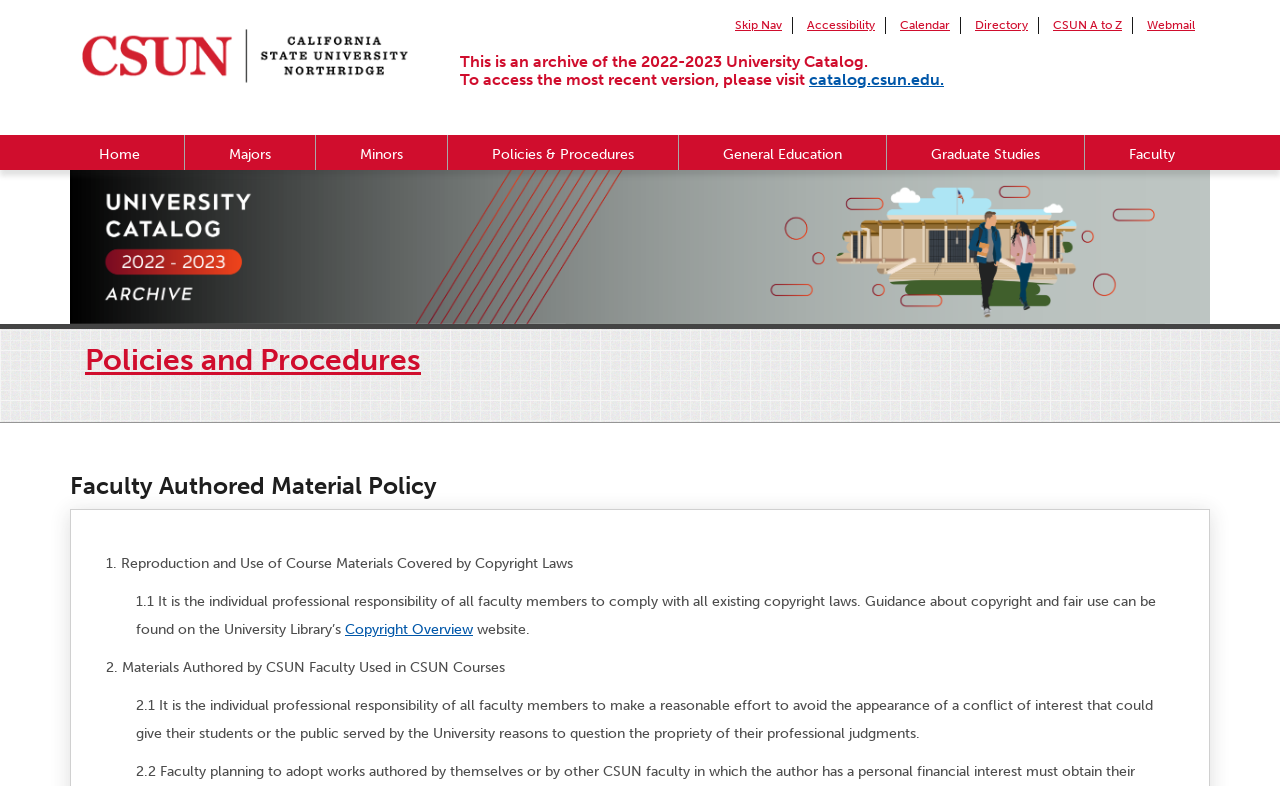What is the topic of section 1 in the policy?
Look at the image and respond with a one-word or short phrase answer.

Reproduction and Use of Course Materials Covered by Copyright Laws